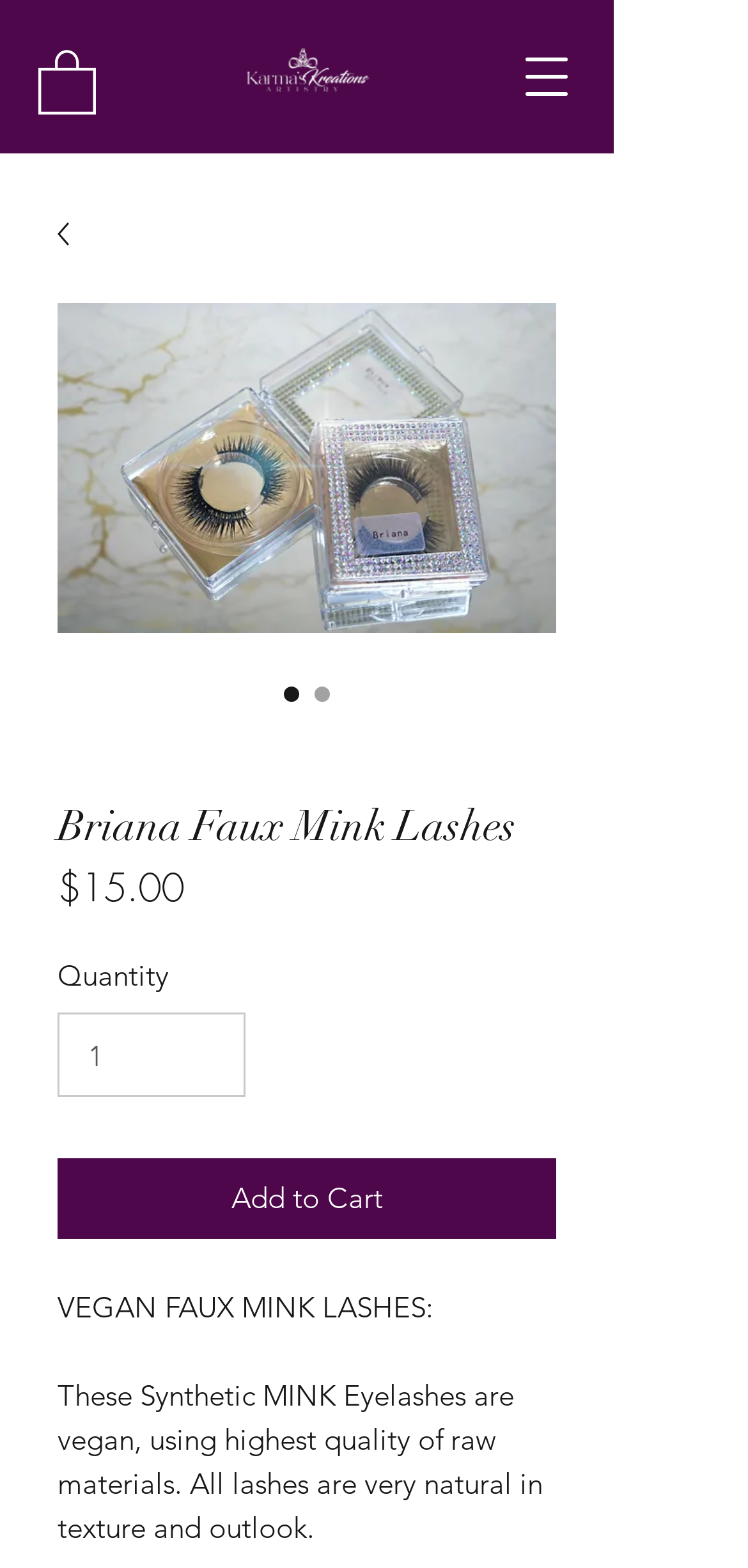What type of lashes are being sold?
Give a one-word or short-phrase answer derived from the screenshot.

Vegan Faux Mink Lashes